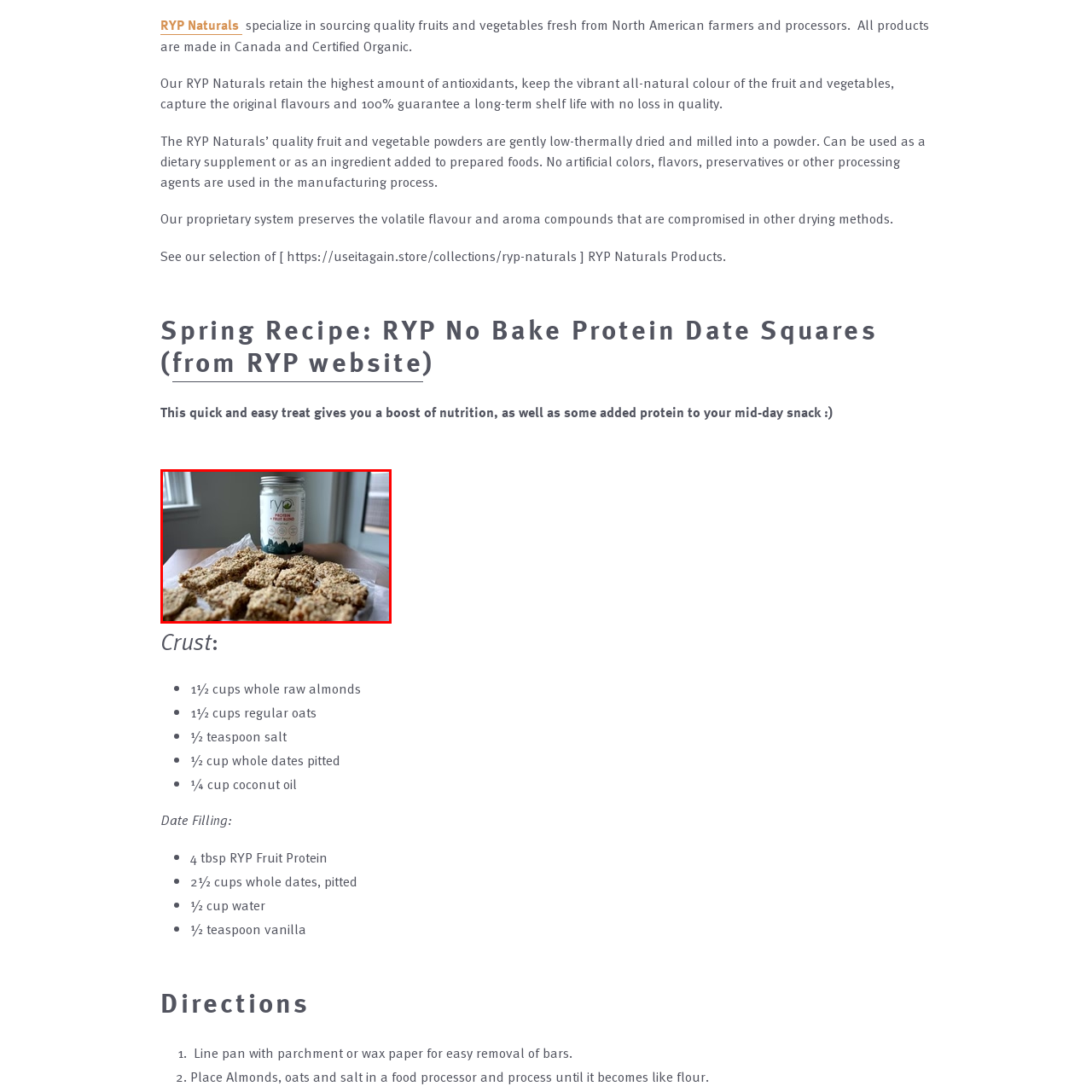Focus on the content within the red box and provide a succinct answer to this question using just one word or phrase: 
What is the texture of the RYP No Bake Protein Date Squares?

Soft and chewy